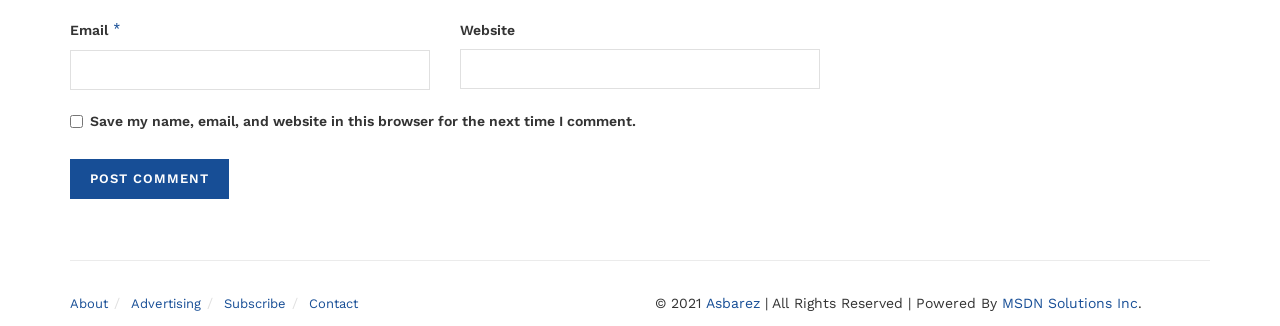Please identify the bounding box coordinates of the area that needs to be clicked to fulfill the following instruction: "Enter email address."

[0.055, 0.153, 0.336, 0.276]